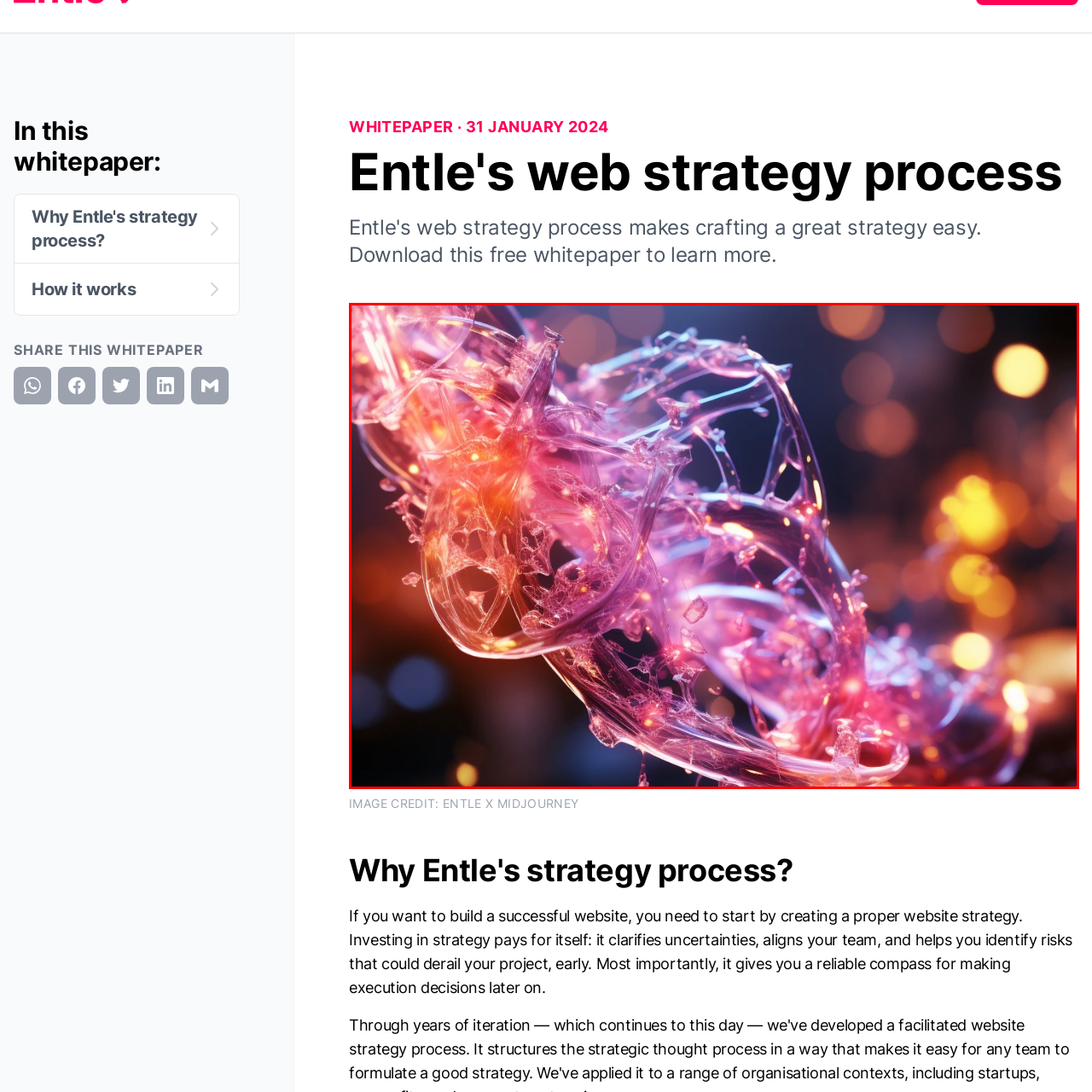Pay attention to the section outlined in red, Who created the artwork? 
Reply with a single word or phrase.

Entle X Midjourney